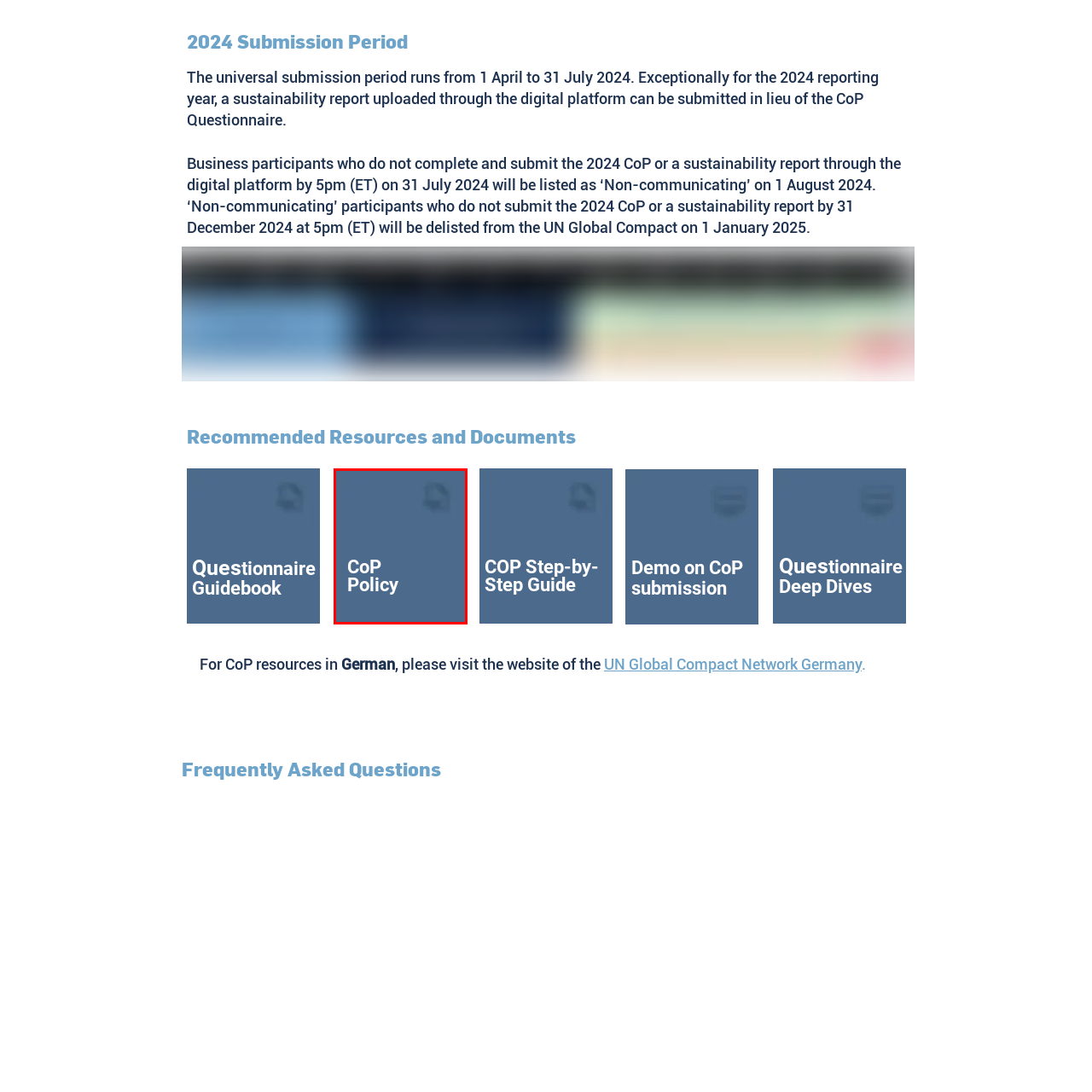When is the 2024 submission period for CoP?
Look closely at the image marked with a red bounding box and answer the question with as much detail as possible, drawing from the image.

The image is intended to provide information related to the Communication on Progress (CoP) within the broader framework of UN Global Compact initiatives, and it mentions the 2024 submission period, which spans from April to July.